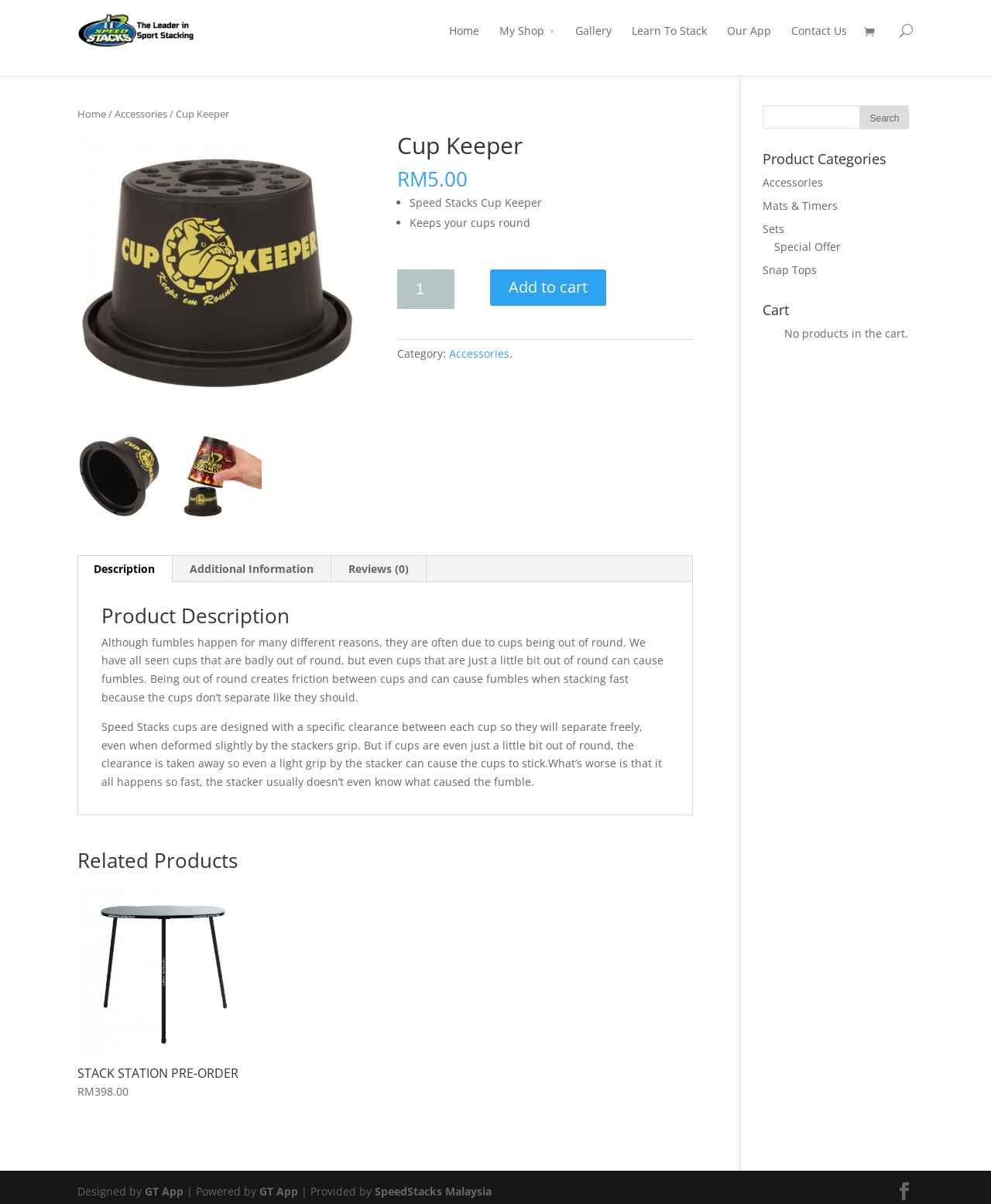Highlight the bounding box coordinates of the region I should click on to meet the following instruction: "Search for a product".

[0.77, 0.087, 0.921, 0.107]